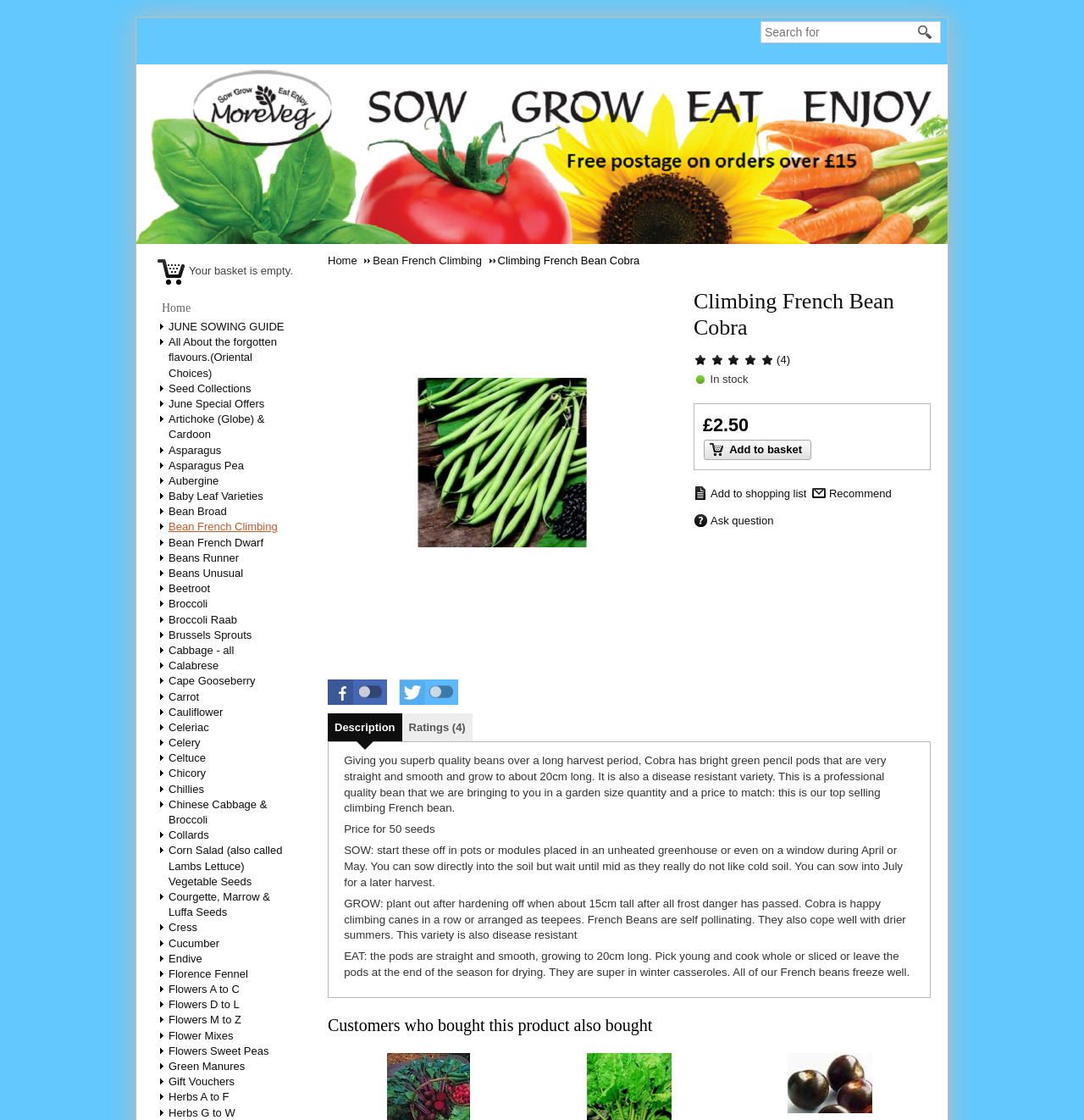How many links are there on the webpage?
Refer to the screenshot and deliver a thorough answer to the question presented.

I found multiple link elements with different bounding box coordinates and text, indicating that there are many links on the webpage.